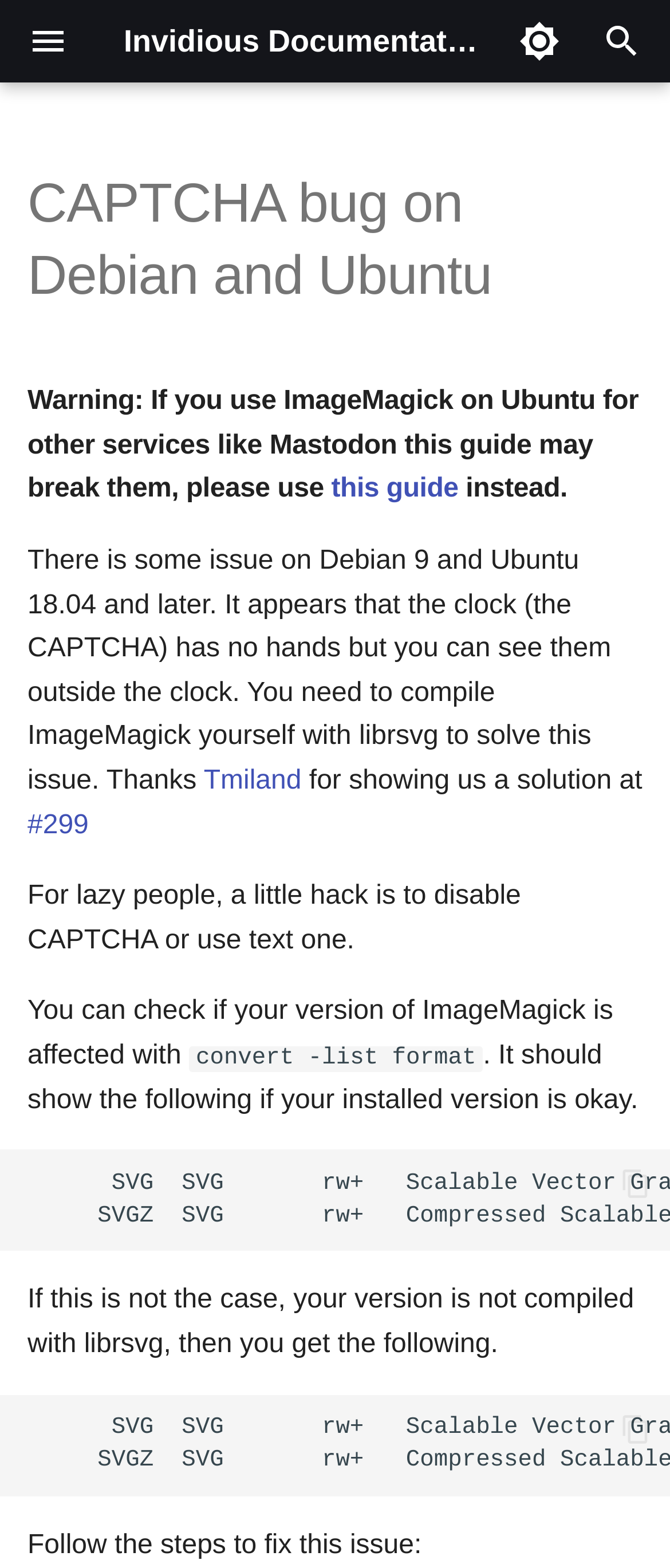What is the solution for lazy people to avoid CAPTCHA?
Please provide a detailed and thorough answer to the question.

For lazy people, a little hack is to disable CAPTCHA or use a text-based CAPTCHA, which can be a simpler alternative to the default CAPTCHA.